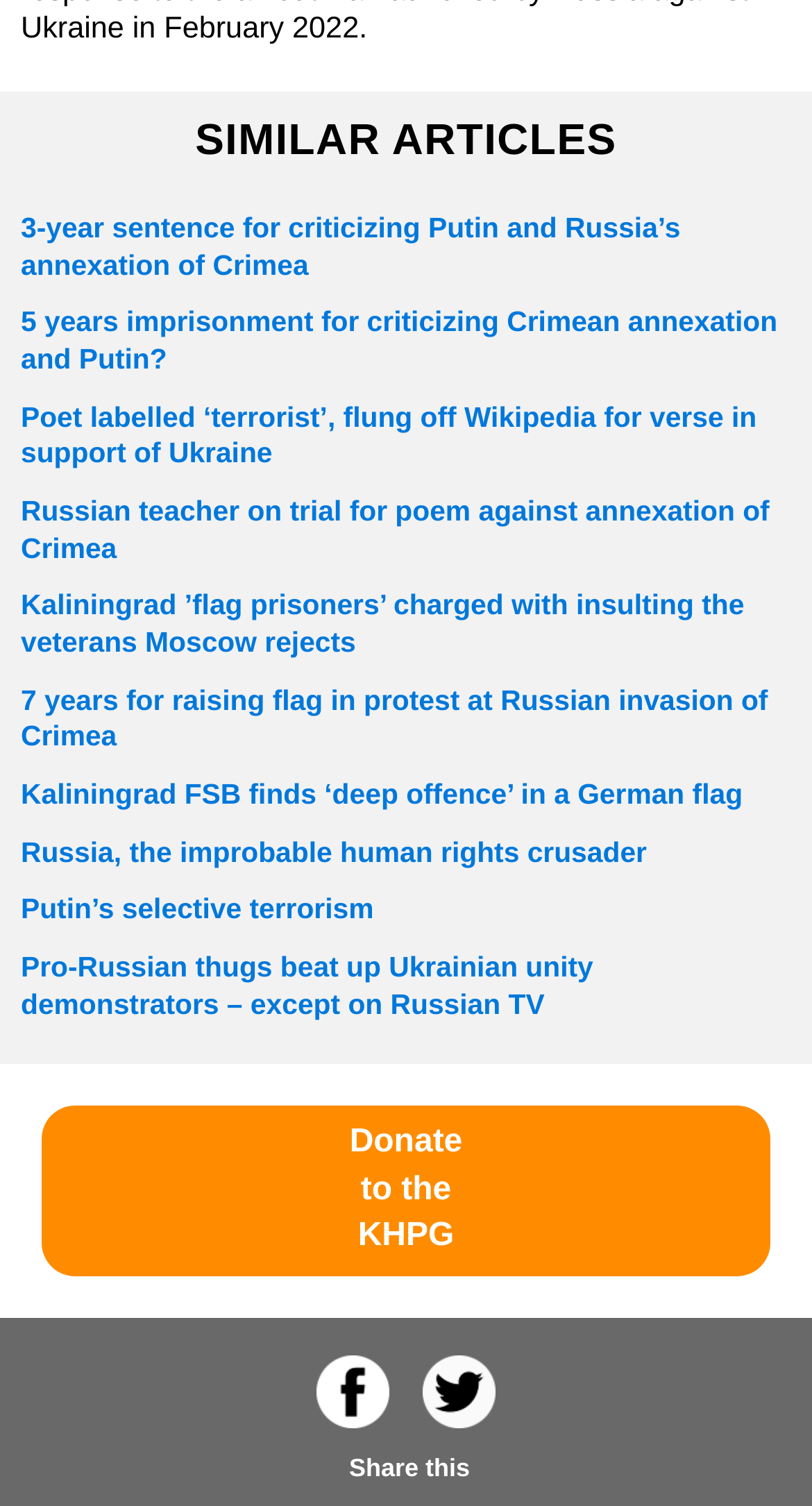Indicate the bounding box coordinates of the clickable region to achieve the following instruction: "Click on 'Share this'."

[0.421, 0.964, 0.579, 0.984]